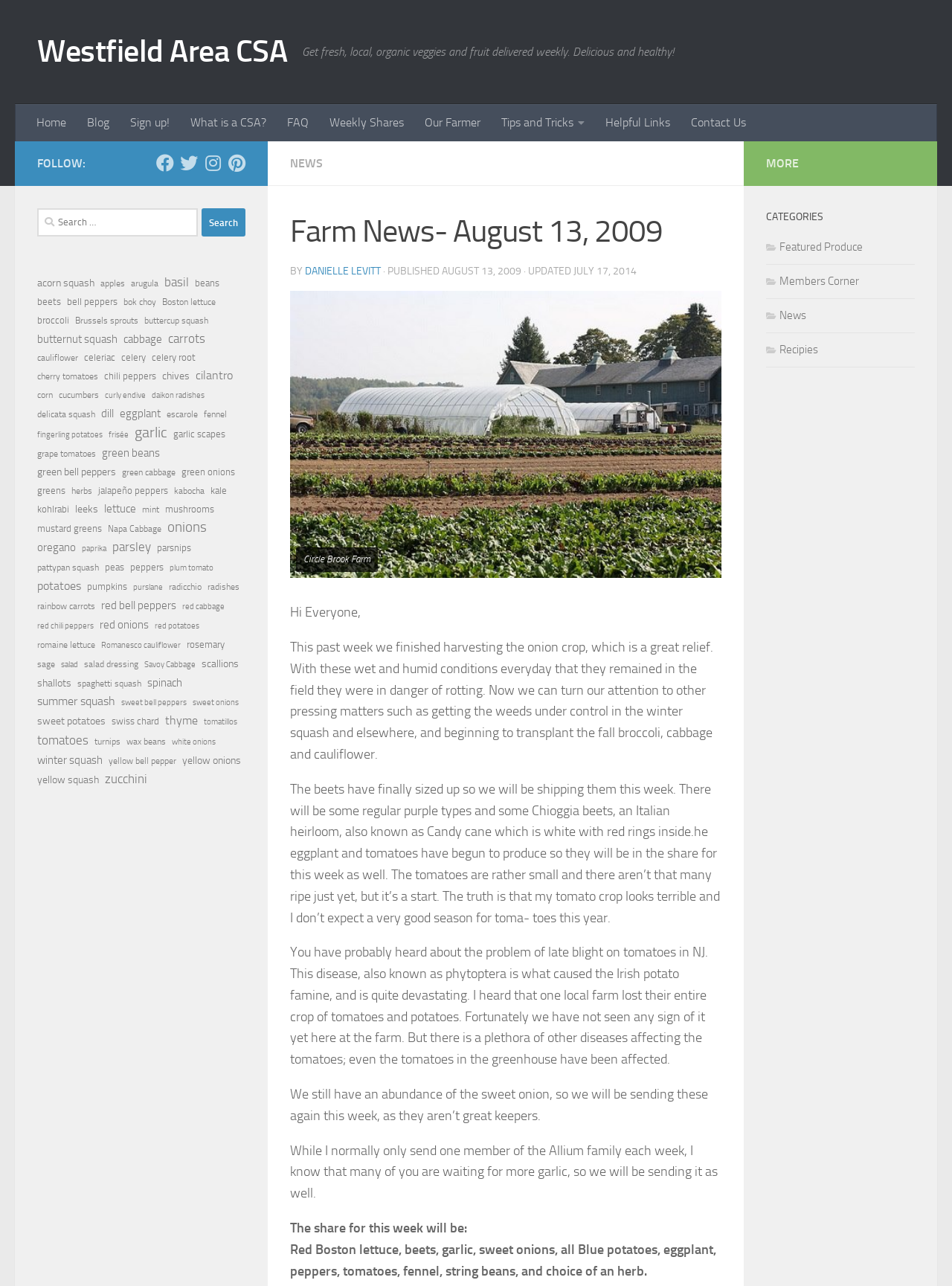Generate a thorough explanation of the webpage's elements.

This webpage is about a community-supported agriculture (CSA) program, specifically the Westfield Area CSA. At the top of the page, there is a navigation menu with links to "Home", "Blog", "Sign up!", "What is a CSA?", "FAQ", "Weekly Shares", "Our Farmer", and "Helpful Links". Below the navigation menu, there is a brief description of the CSA program, highlighting the benefits of receiving fresh, local, and organic produce.

The main content of the page is a blog post titled "Farm News - August 13, 2009". The post is written by Danielle Levitt and discusses the recent harvest of onions, the challenges of dealing with wet and humid conditions, and the upcoming tasks such as controlling weeds and transplanting fall broccoli, cabbage, and cauliflower. The post also mentions the availability of beets, eggplant, and tomatoes in the upcoming share.

The blog post is accompanied by an image of Circle Brook Farm. Below the image, there are several paragraphs of text discussing the current state of the farm, including the problems with the tomato crop and the abundance of sweet onions.

On the right-hand side of the page, there is a section titled "FOLLOW" with links to the CSA's social media profiles on Facebook, Twitter, Instagram, and Pinterest. Below this section, there is a search bar with a button to search for specific keywords.

Further down the page, there is a list of links to various types of produce, including acorn squash, apples, arugula, basil, beans, beets, bell peppers, and many others. This list appears to be a catalog of the different types of produce that the CSA offers.